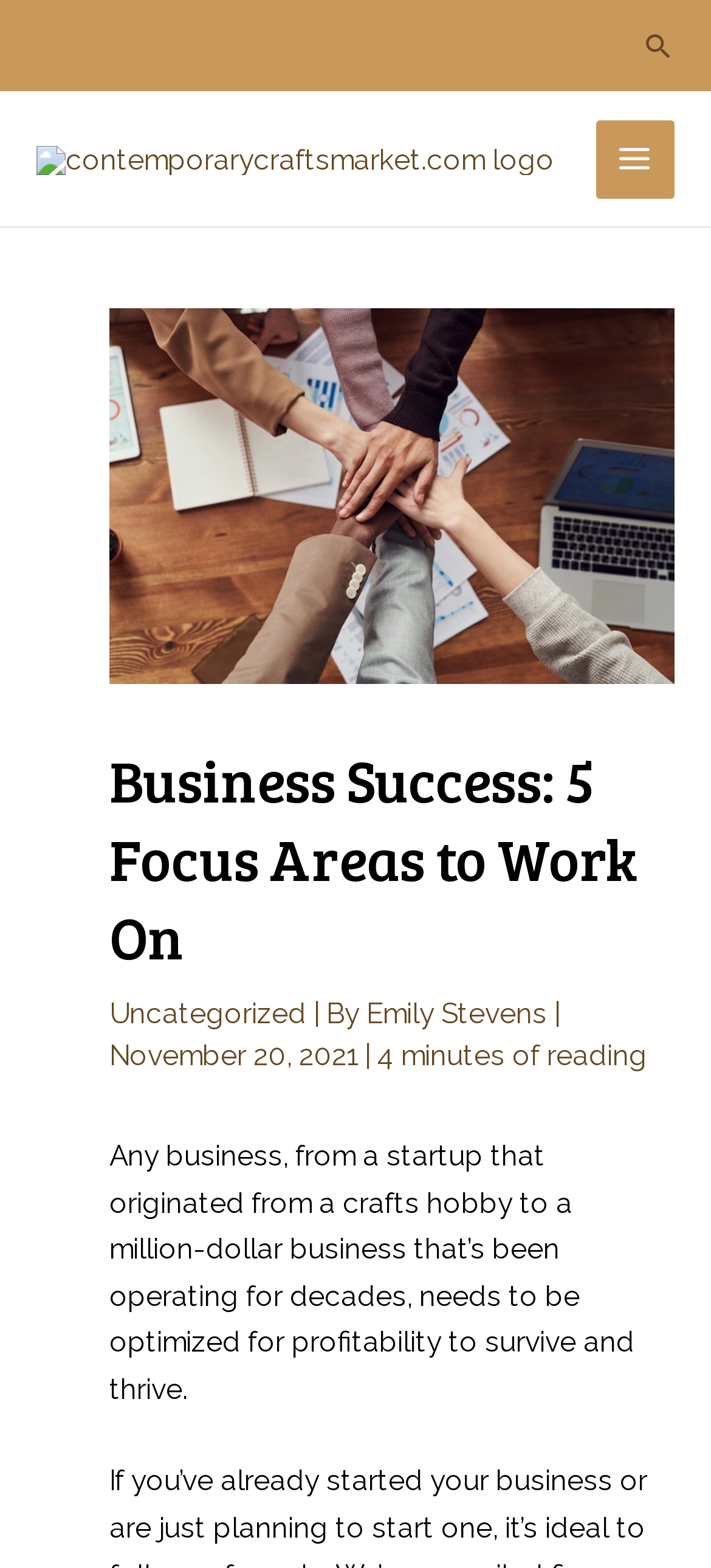Provide the bounding box for the UI element matching this description: "Privacy Policy".

None